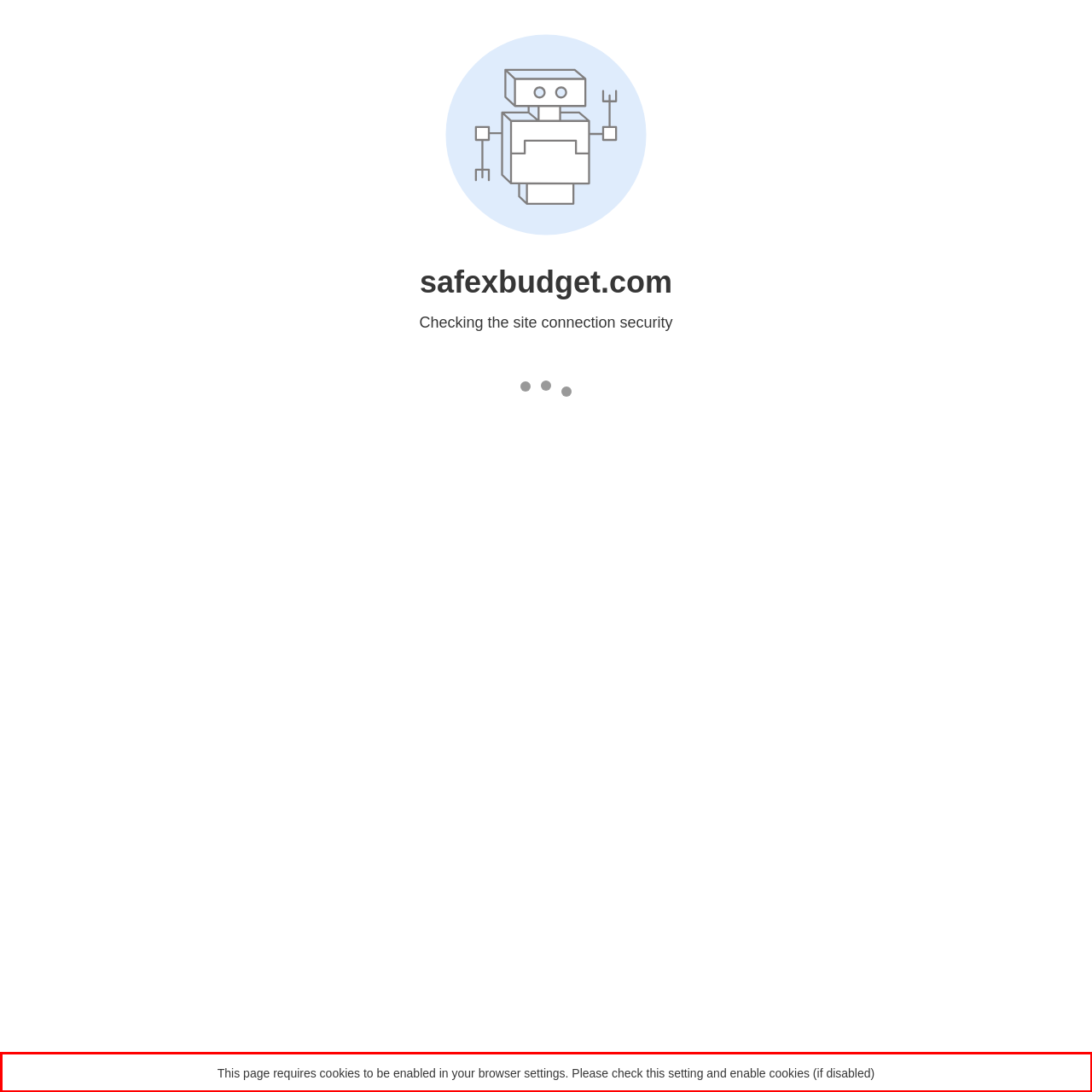Identify the text inside the red bounding box in the provided webpage screenshot and transcribe it.

This page requires cookies to be enabled in your browser settings. Please check this setting and enable cookies (if disabled)